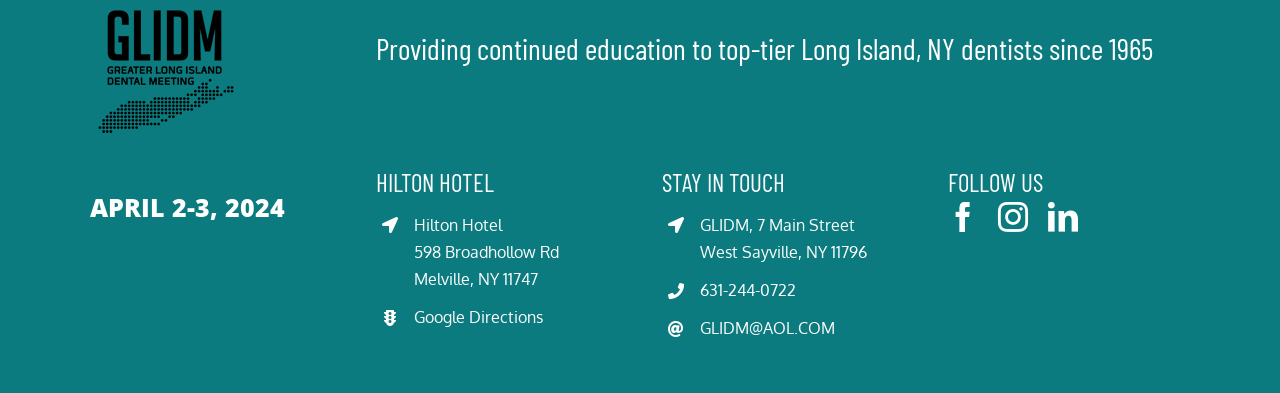Based on the image, please elaborate on the answer to the following question:
How many social media platforms are listed?

I found the number of social media platforms listed by counting the link elements with the contents 'facebook', 'instagram', and 'linkedin' which are located below the 'FOLLOW US' heading.